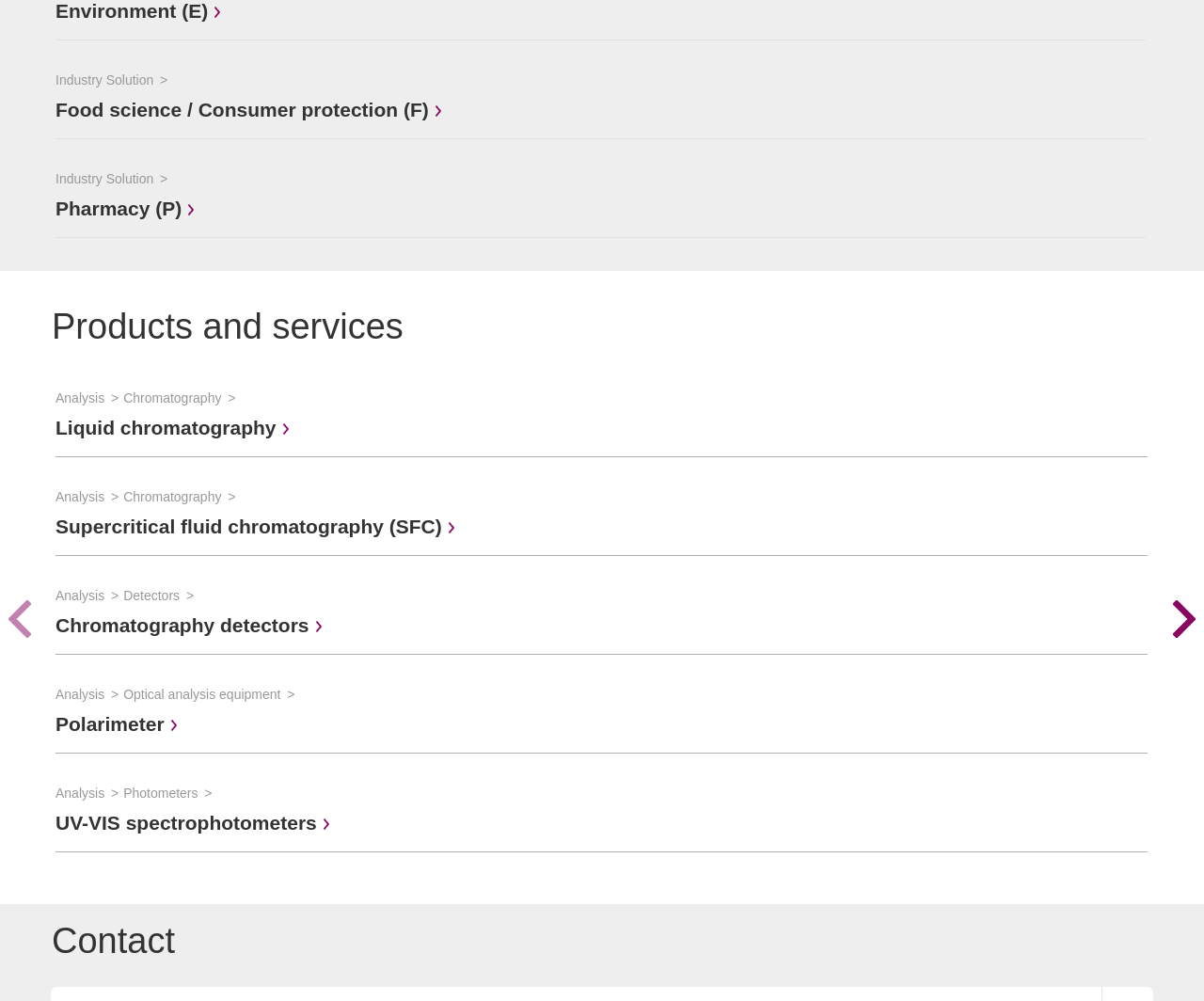Locate the bounding box coordinates of the clickable area to execute the instruction: "Go to Contact". Provide the coordinates as four float numbers between 0 and 1, represented as [left, top, right, bottom].

[0.043, 0.922, 0.145, 0.957]